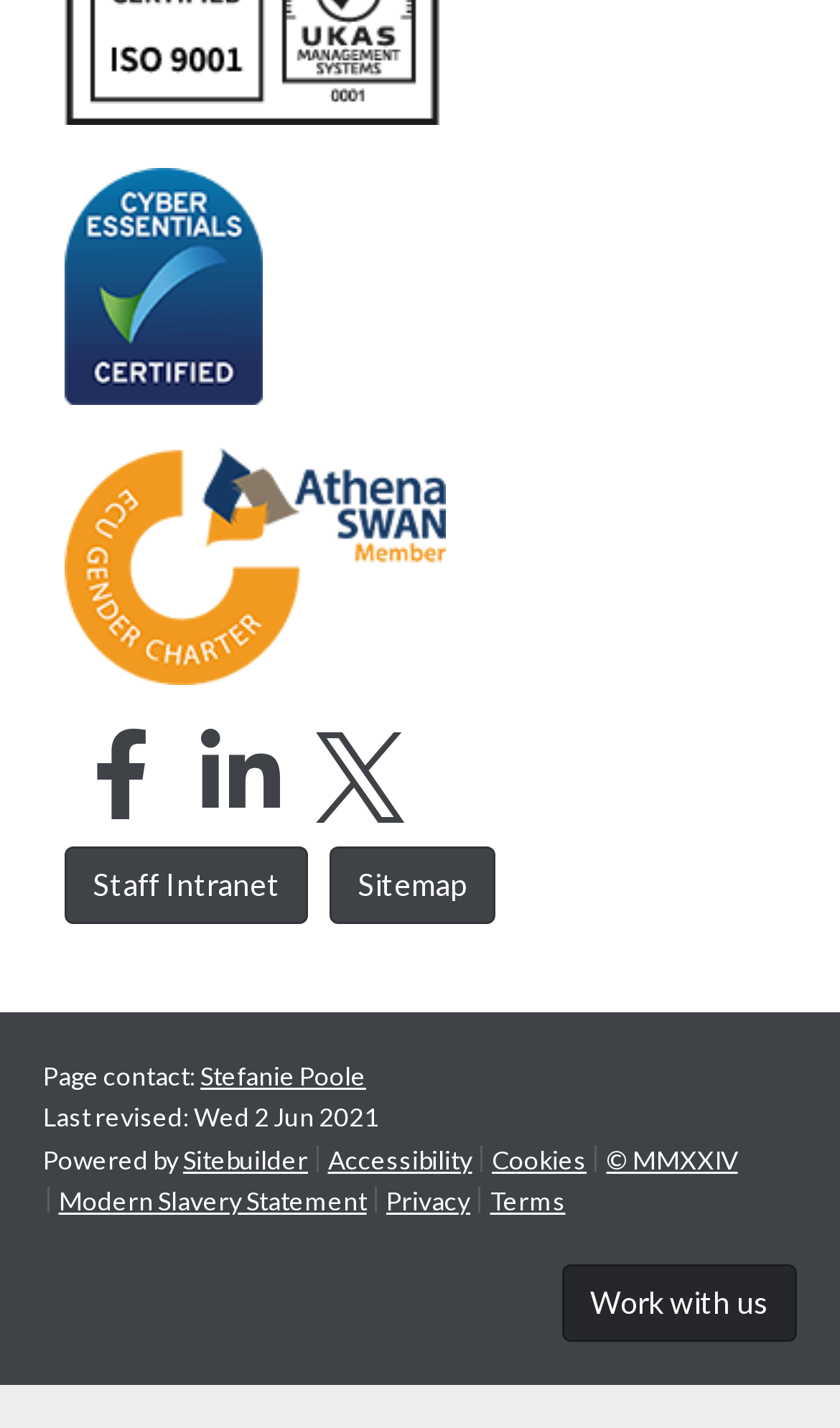Find the bounding box coordinates of the clickable element required to execute the following instruction: "View Facebook page". Provide the coordinates as four float numbers between 0 and 1, i.e., [left, top, right, bottom].

[0.077, 0.545, 0.212, 0.571]